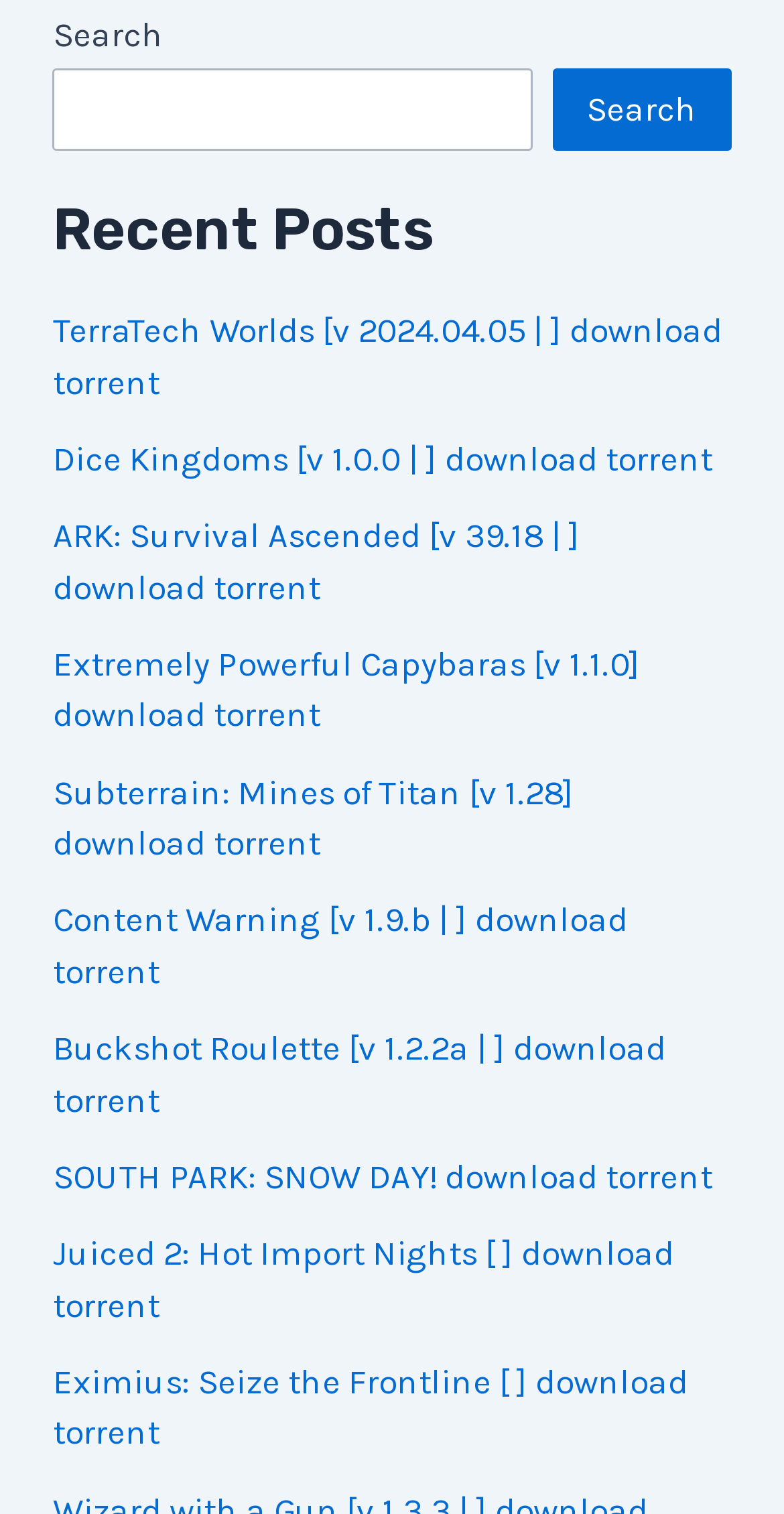Please determine the bounding box coordinates for the UI element described as: "About".

None